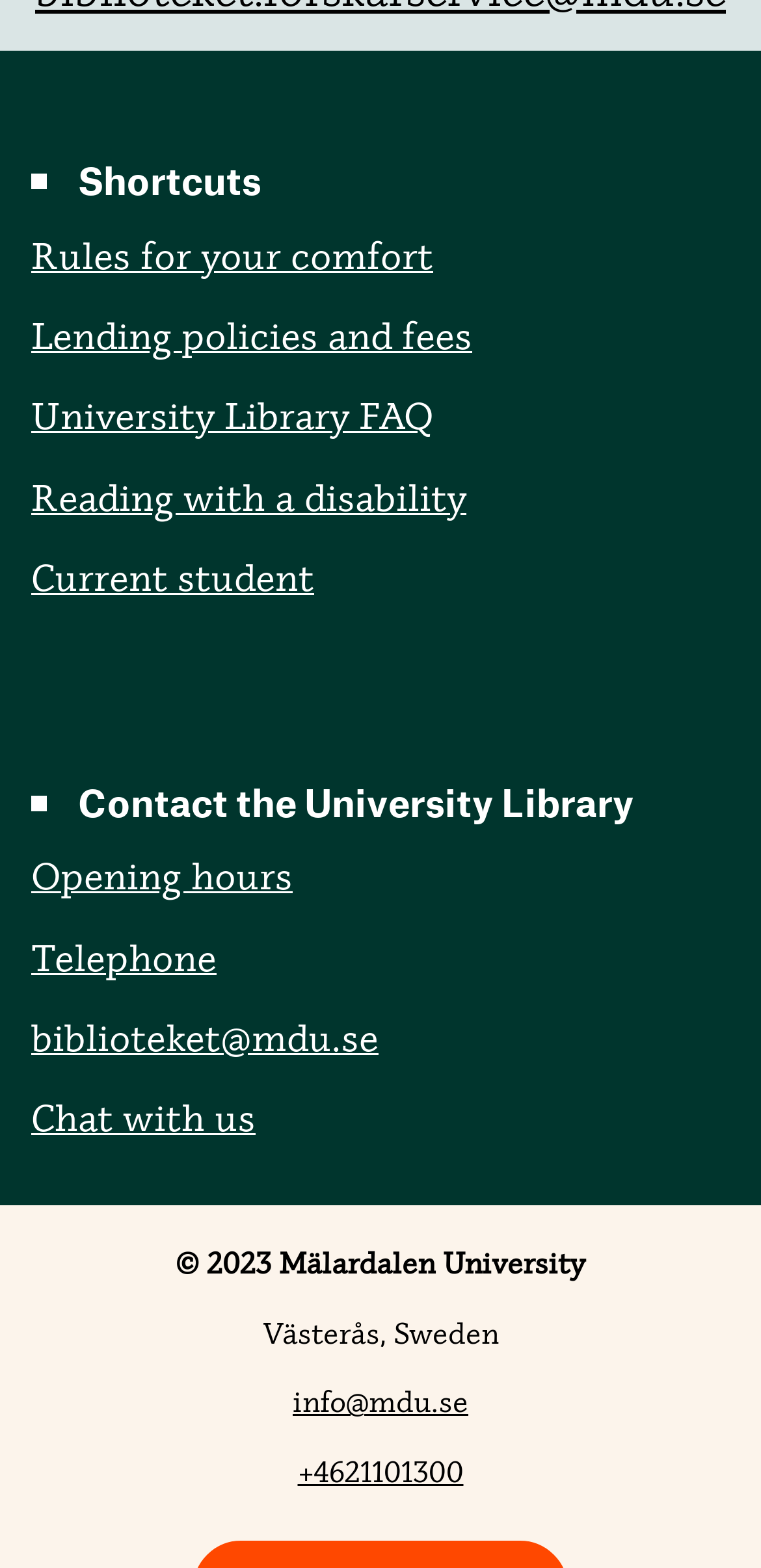Find the bounding box coordinates of the clickable area that will achieve the following instruction: "View rules for your comfort".

[0.041, 0.149, 0.569, 0.178]